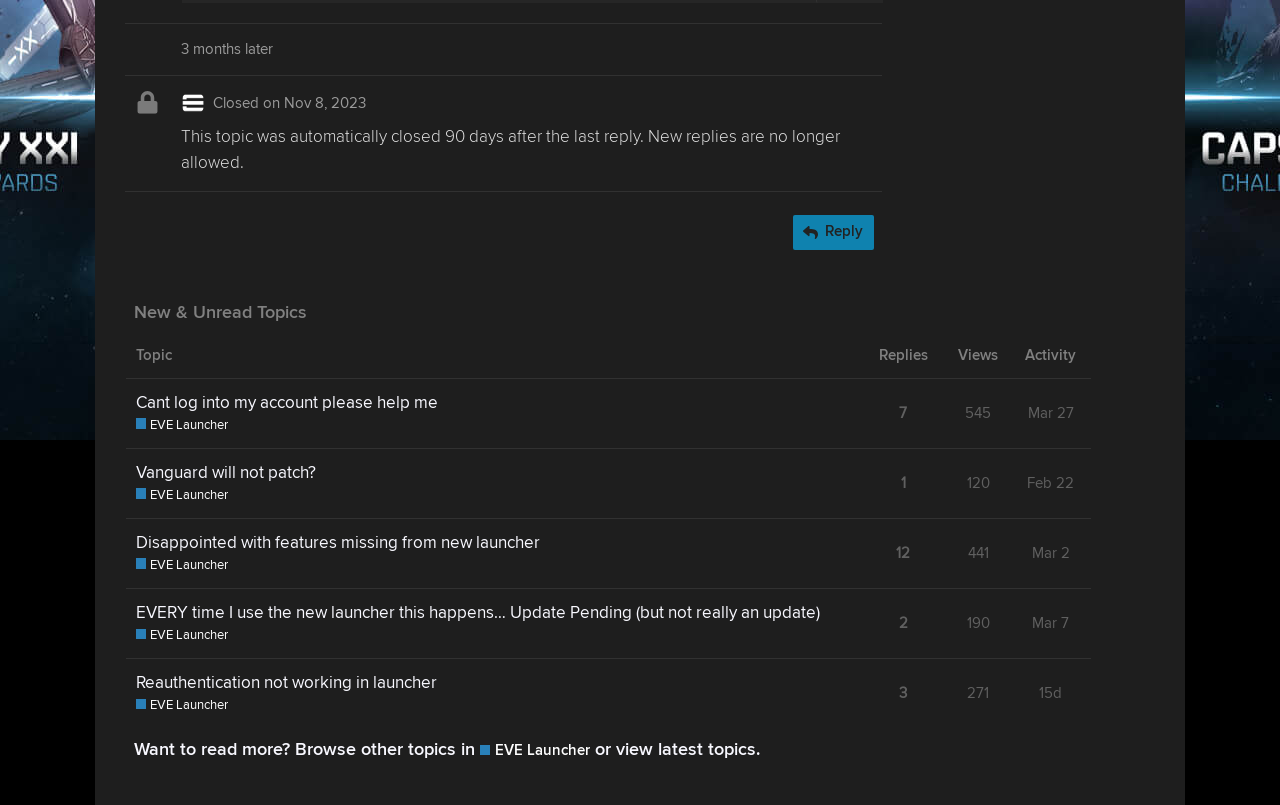Determine the bounding box coordinates of the UI element described by: "Vanguard will not patch?".

[0.106, 0.559, 0.247, 0.618]